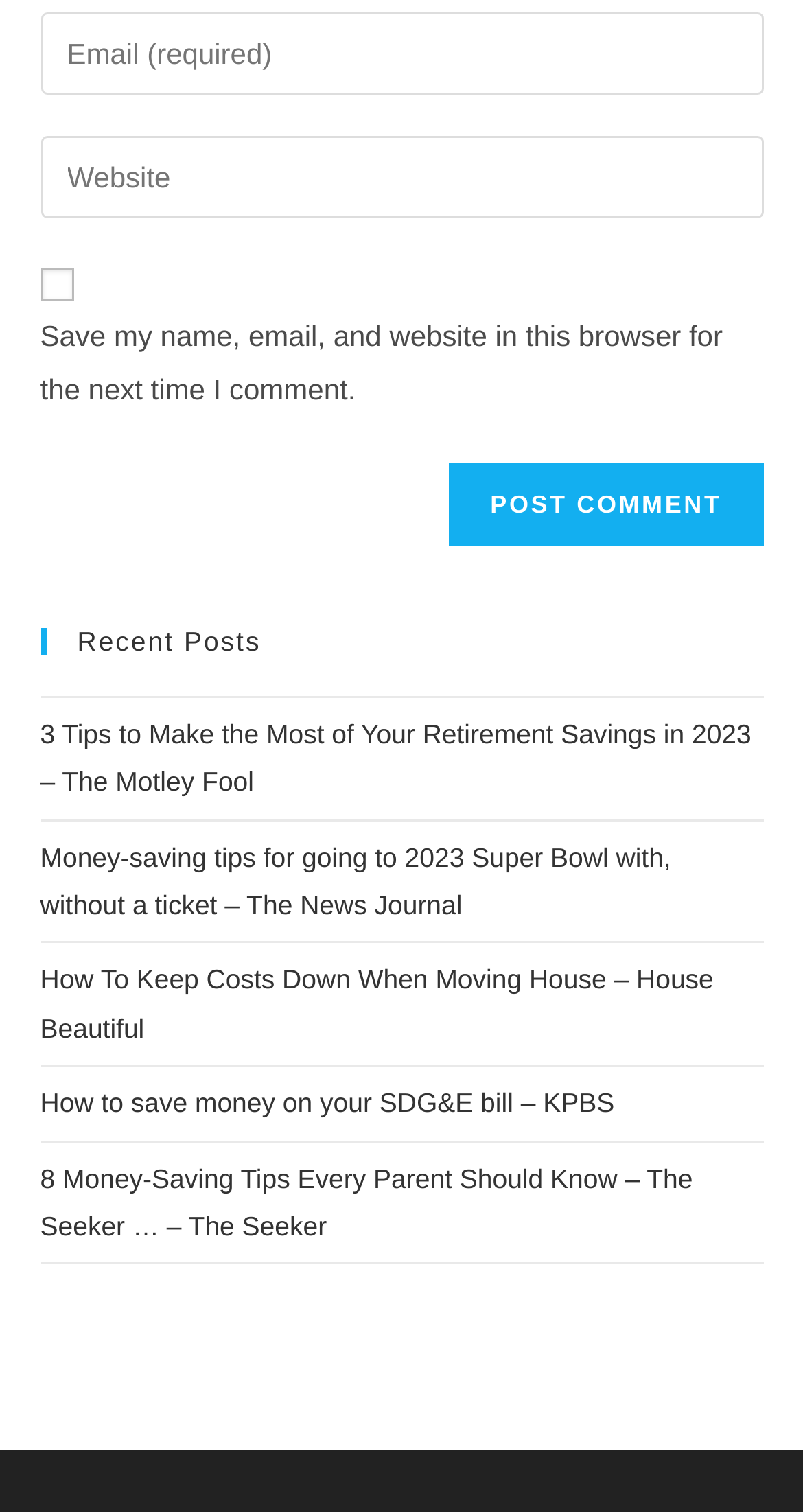Answer the question with a single word or phrase: 
What is the purpose of the first textbox?

Enter email address